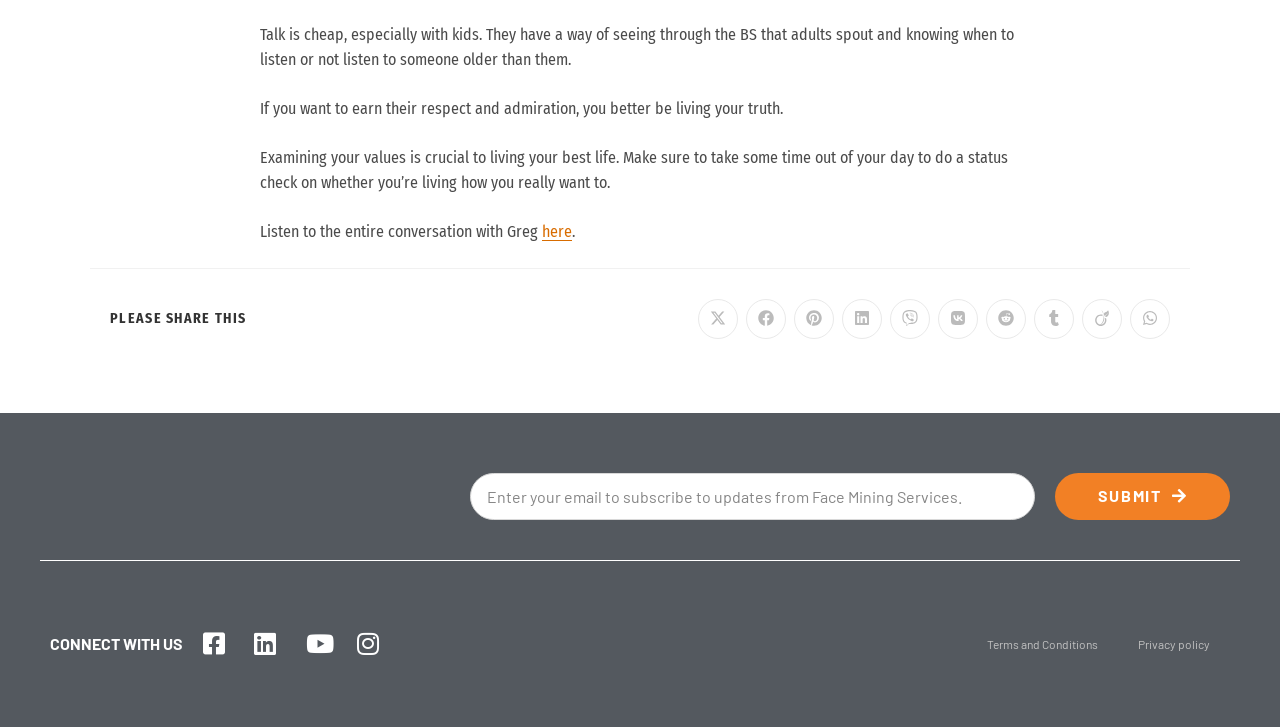Can you specify the bounding box coordinates for the region that should be clicked to fulfill this instruction: "Leave a comment".

None